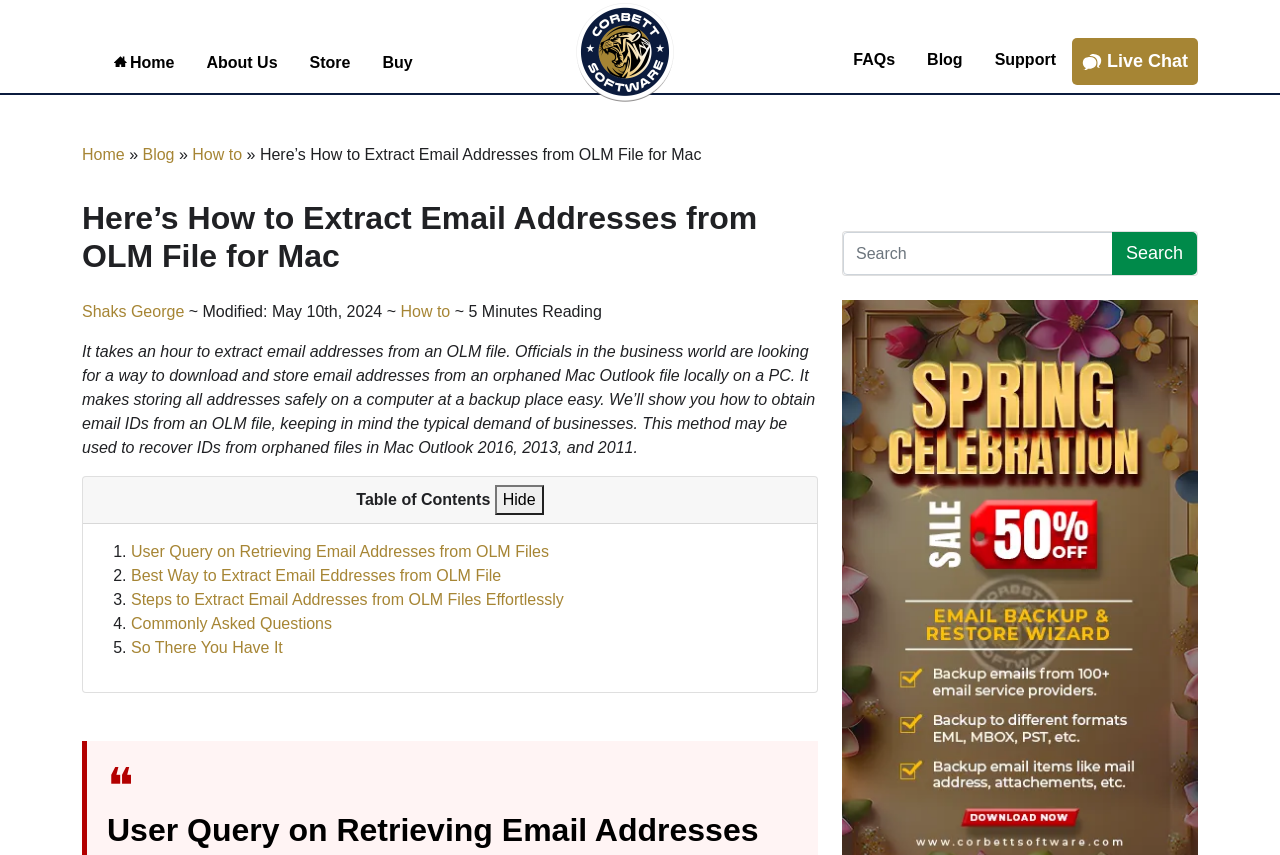Please find and generate the text of the main heading on the webpage.

Here’s How to Extract Email Addresses from OLM File for Mac